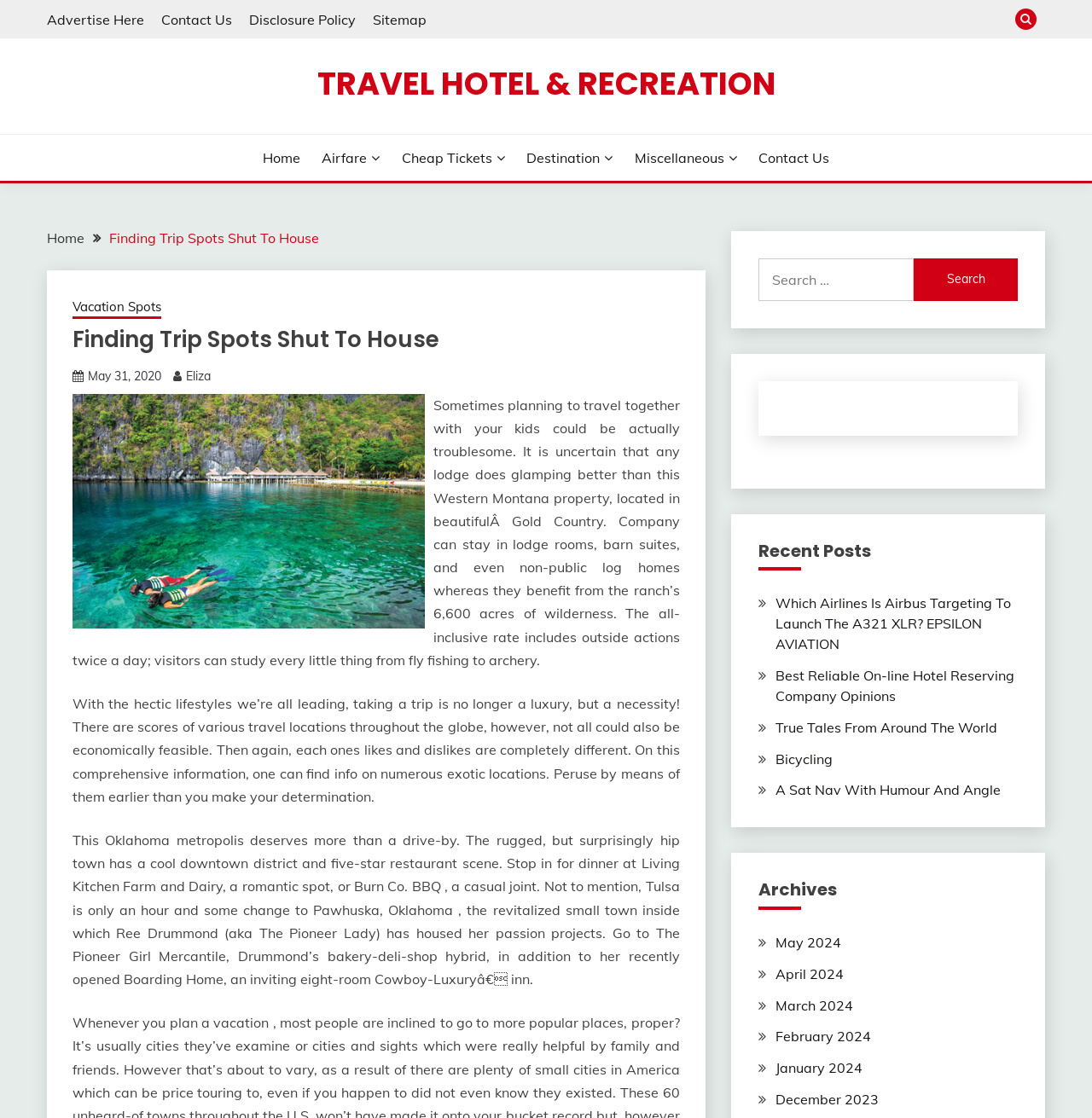What is the purpose of the search box on the webpage?
Provide a thorough and detailed answer to the question.

The search box on the webpage is likely intended for users to search for specific travel-related information, such as destinations, activities, or travel tips, within the webpage's content.